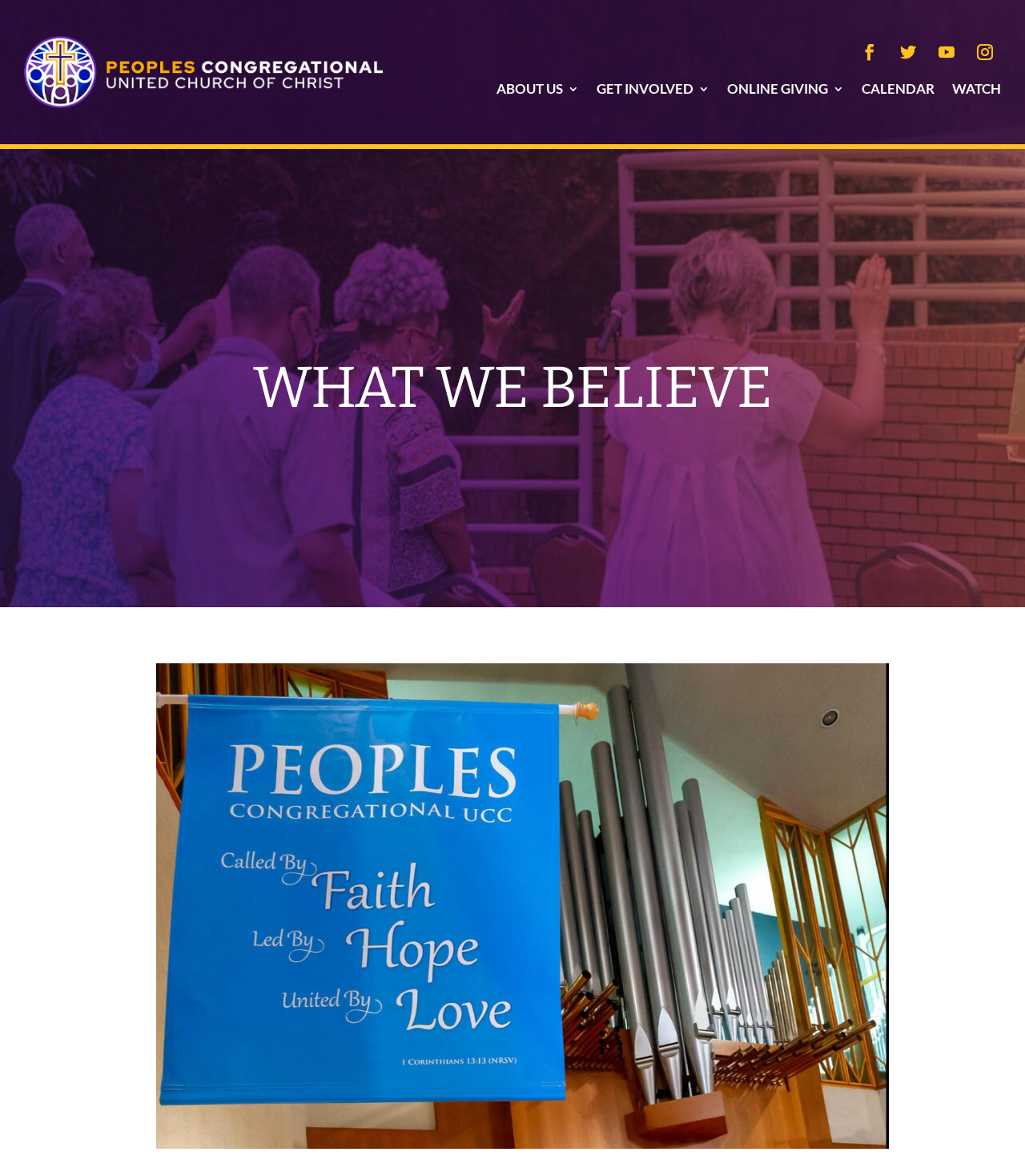Determine the main heading of the webpage and generate its text.

WHAT WE BELIEVE